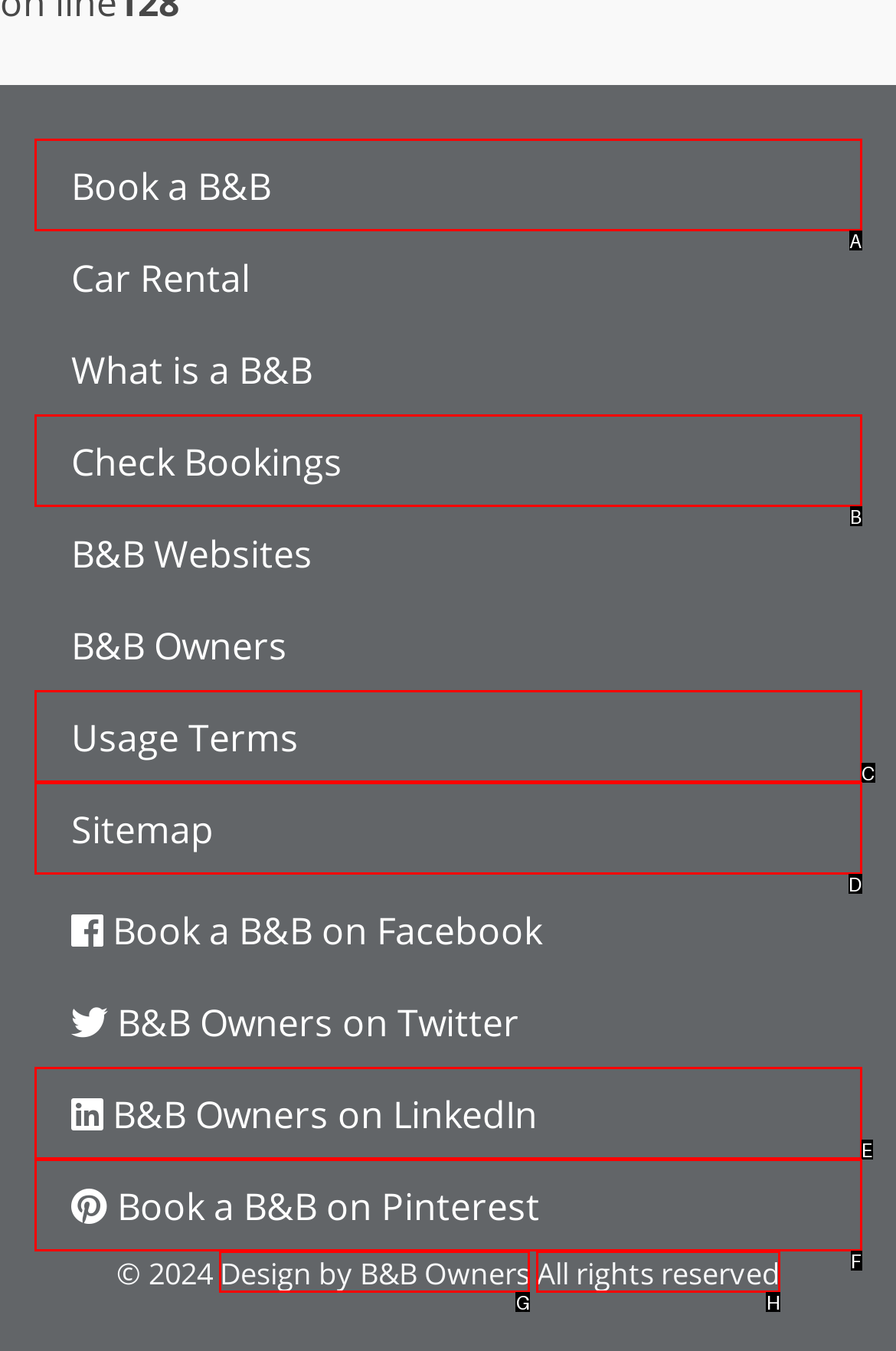Match the description: All rights reserved to one of the options shown. Reply with the letter of the best match.

H